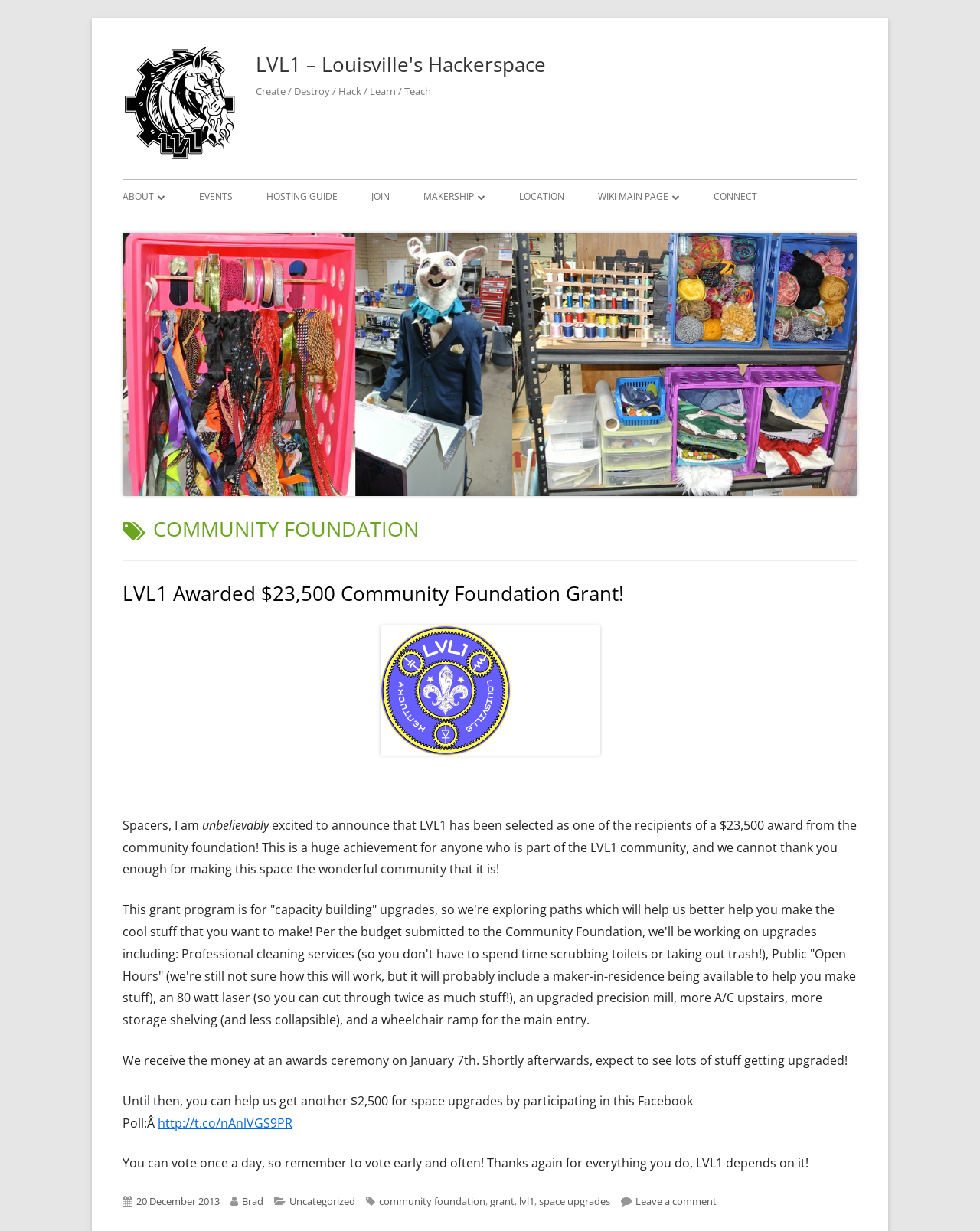Please provide the bounding box coordinates for the element that needs to be clicked to perform the following instruction: "Click on the 'CONNECT' link". The coordinates should be given as four float numbers between 0 and 1, i.e., [left, top, right, bottom].

[0.728, 0.146, 0.773, 0.174]